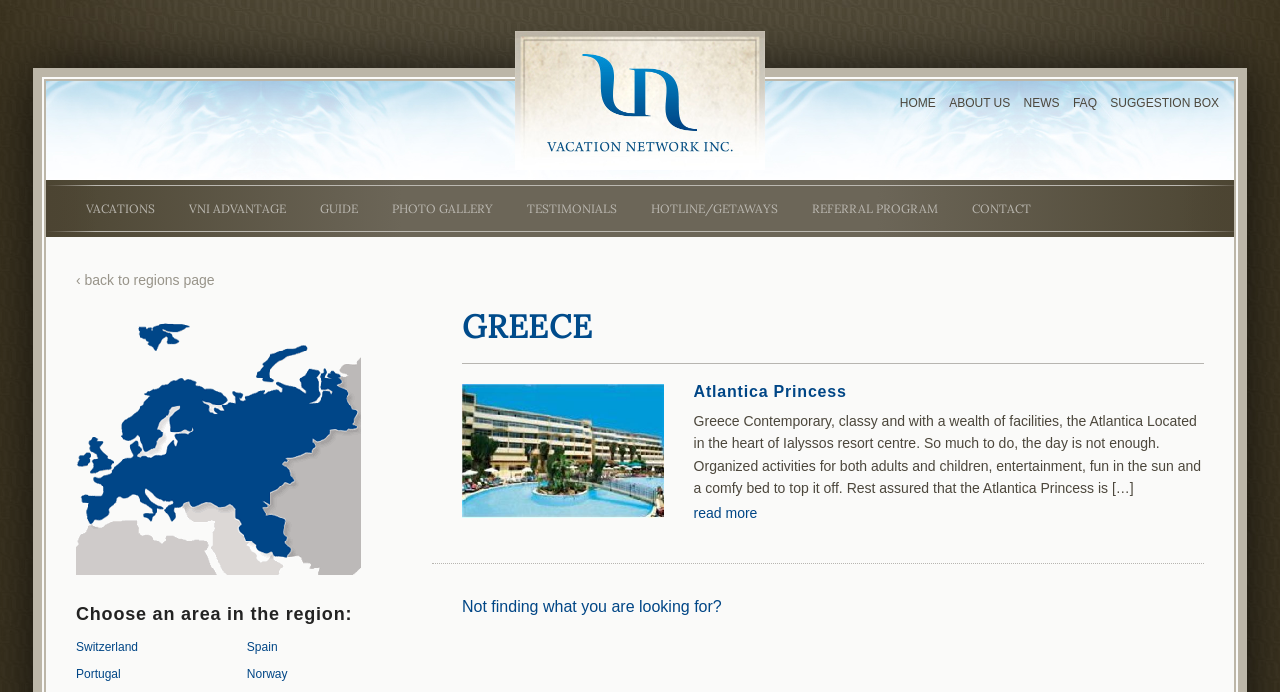Summarize the webpage with intricate details.

The webpage is about Greece and its tourist attractions. At the top, there is a logo image and a link to the homepage. The navigation menu is located at the top right, with links to "HOME", "ABOUT US", "NEWS", "FAQ", and "SUGGESTION BOX". 

On the left side, there is a vertical menu with links to various categories, including "VACATIONS", "VNI ADVANTAGE", "GUIDE", "PHOTO GALLERY", "TESTIMONIALS", "HOTLINE/GETAWAYS", "REFERRAL PROGRAM", and "CONTACT". 

Below the logo, there is a heading that says "Choose an area in the region:" followed by links to different countries, including Switzerland, Spain, Portugal, and Norway. 

The main content of the page is divided into two sections. The first section has a heading that says "GREECE" and contains an article about Greece, with an image and a description of the Atlantica Princess hotel. The description mentions the hotel's facilities, location, and activities available for both adults and children. There is also a "read more" link at the bottom of the article. 

The second section has a link that says "Not finding what you are looking for?" which is located at the bottom of the page. There is also a "back to regions page" link at the top left of the page.